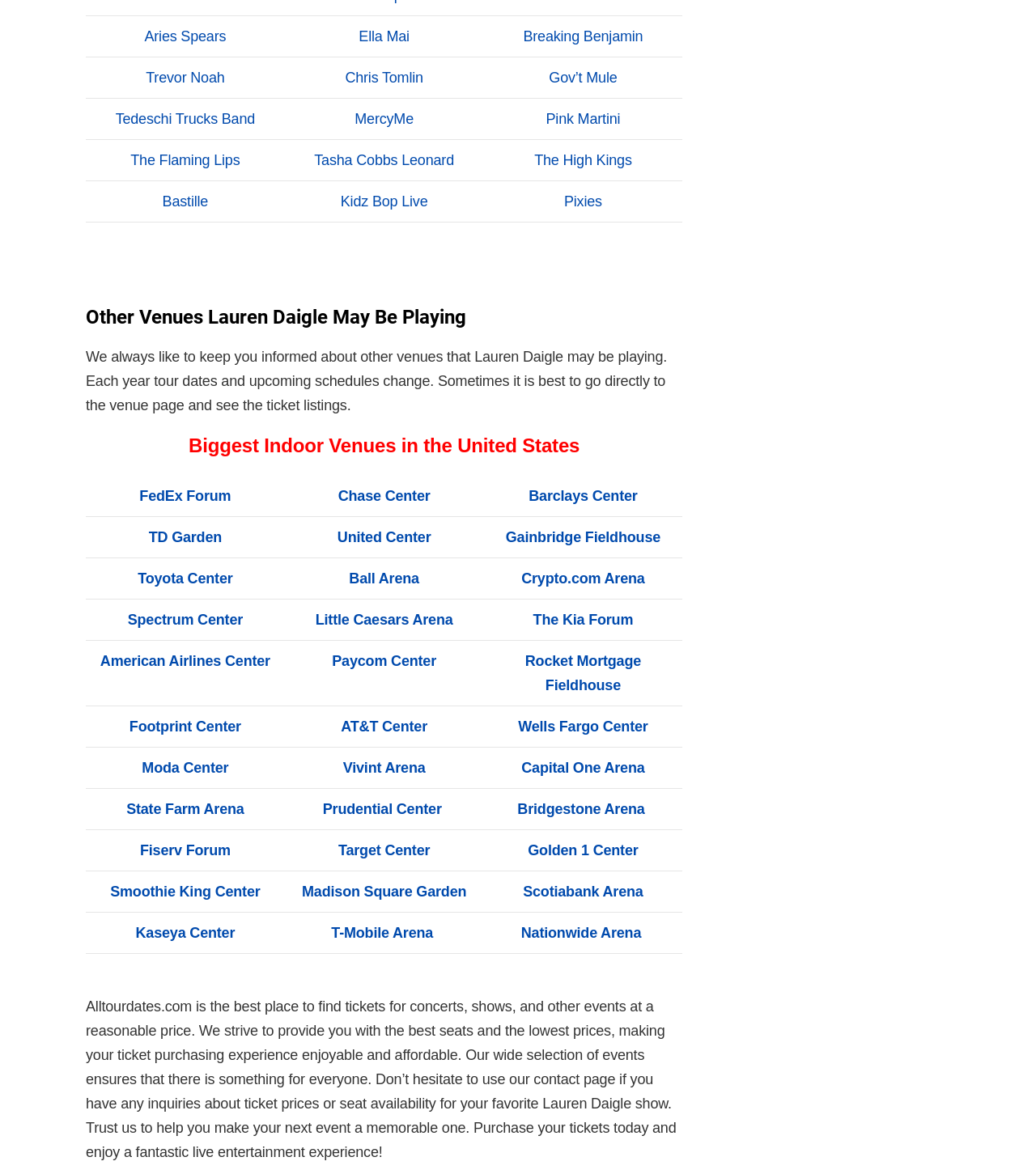How many links are in the first row of the table of artists?
Look at the image and answer with only one word or phrase.

3